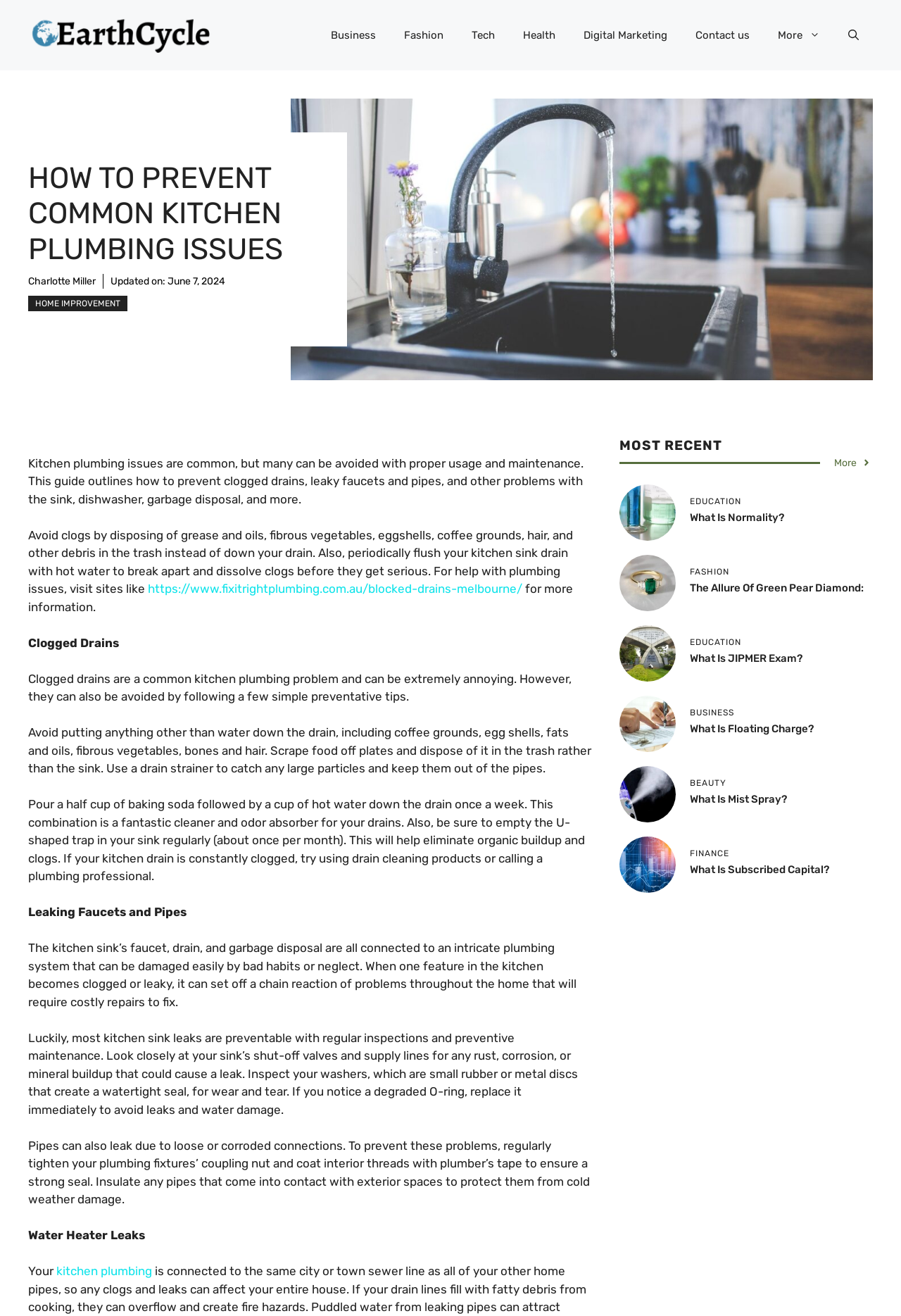What can cause pipes to leak?
Look at the image and respond with a single word or a short phrase.

Loose or corroded connections